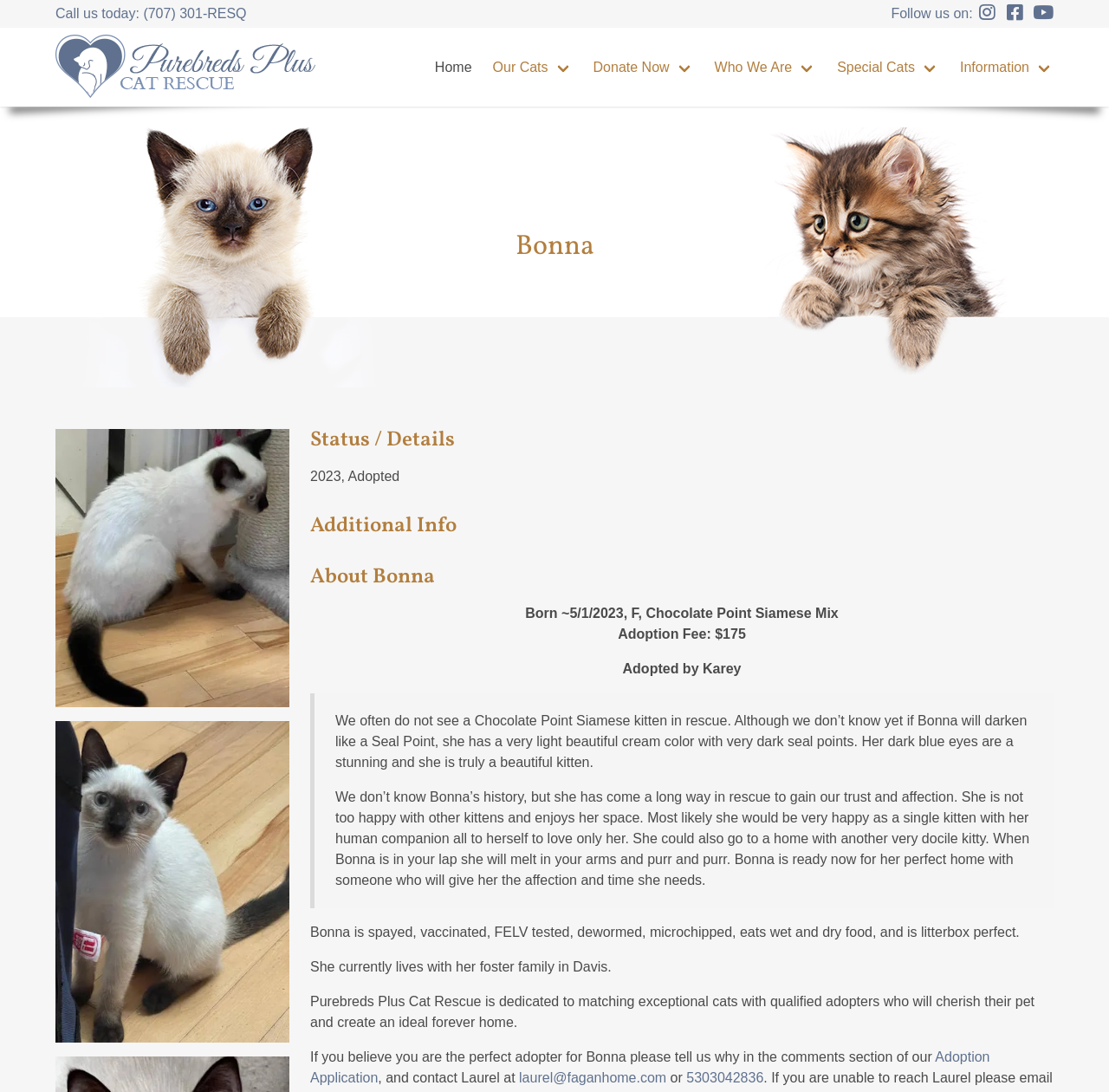Give a concise answer using only one word or phrase for this question:
What is the adoption fee for Bonna?

$175